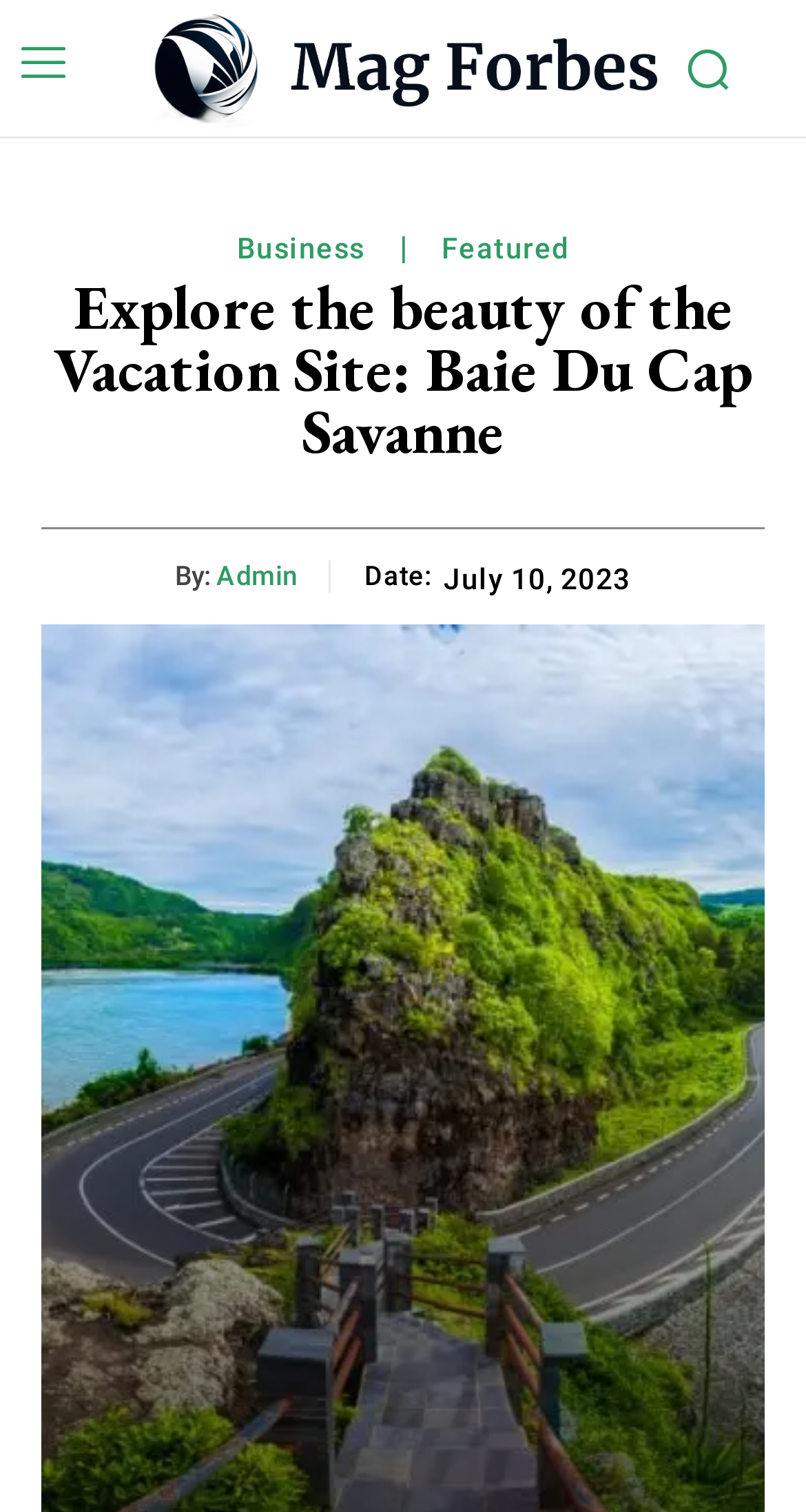Determine the bounding box for the described HTML element: "Business". Ensure the coordinates are four float numbers between 0 and 1 in the format [left, top, right, bottom].

[0.294, 0.154, 0.453, 0.177]